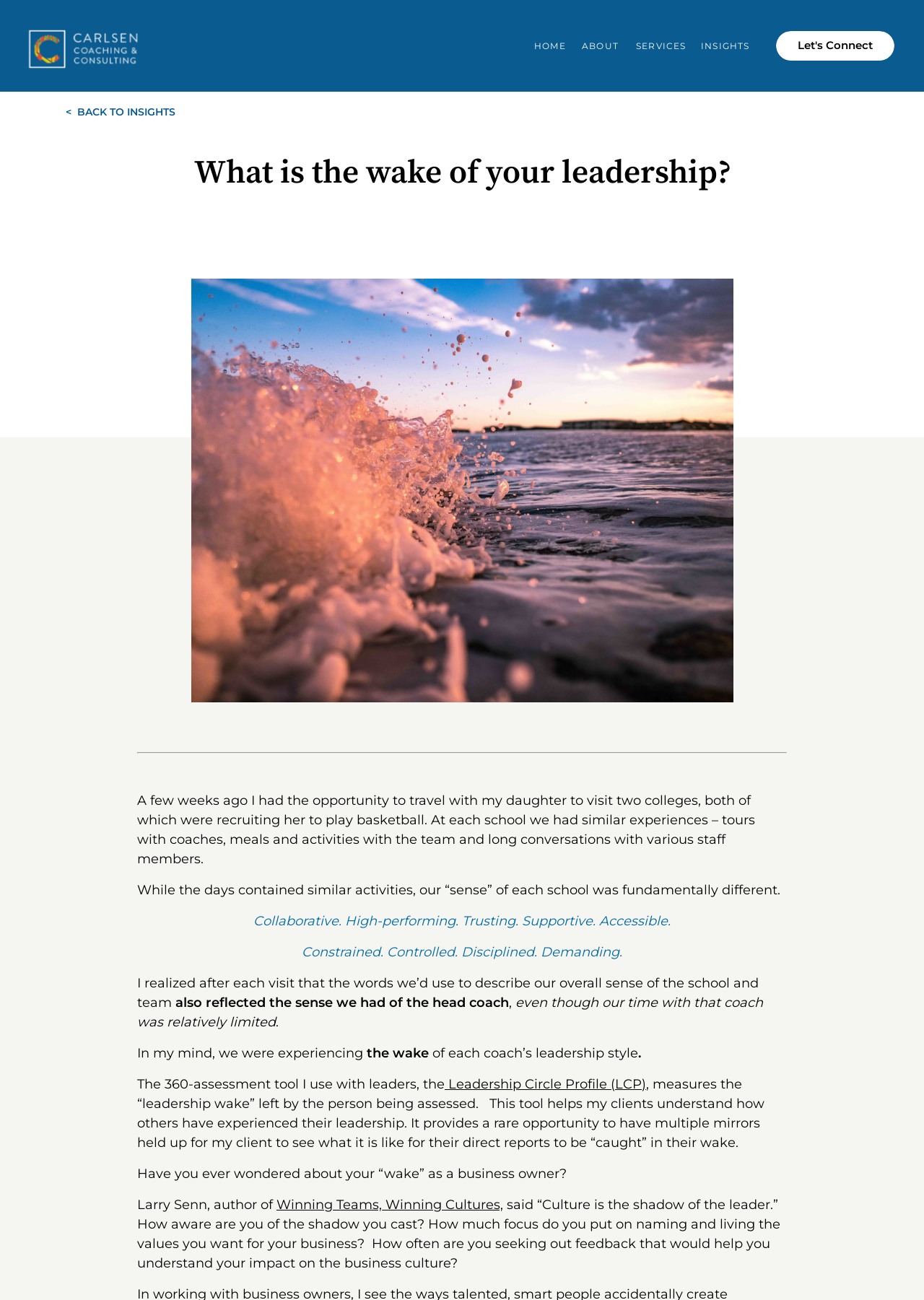Please find the bounding box coordinates of the element that needs to be clicked to perform the following instruction: "Click on ABOUT". The bounding box coordinates should be four float numbers between 0 and 1, represented as [left, top, right, bottom].

[0.63, 0.031, 0.67, 0.039]